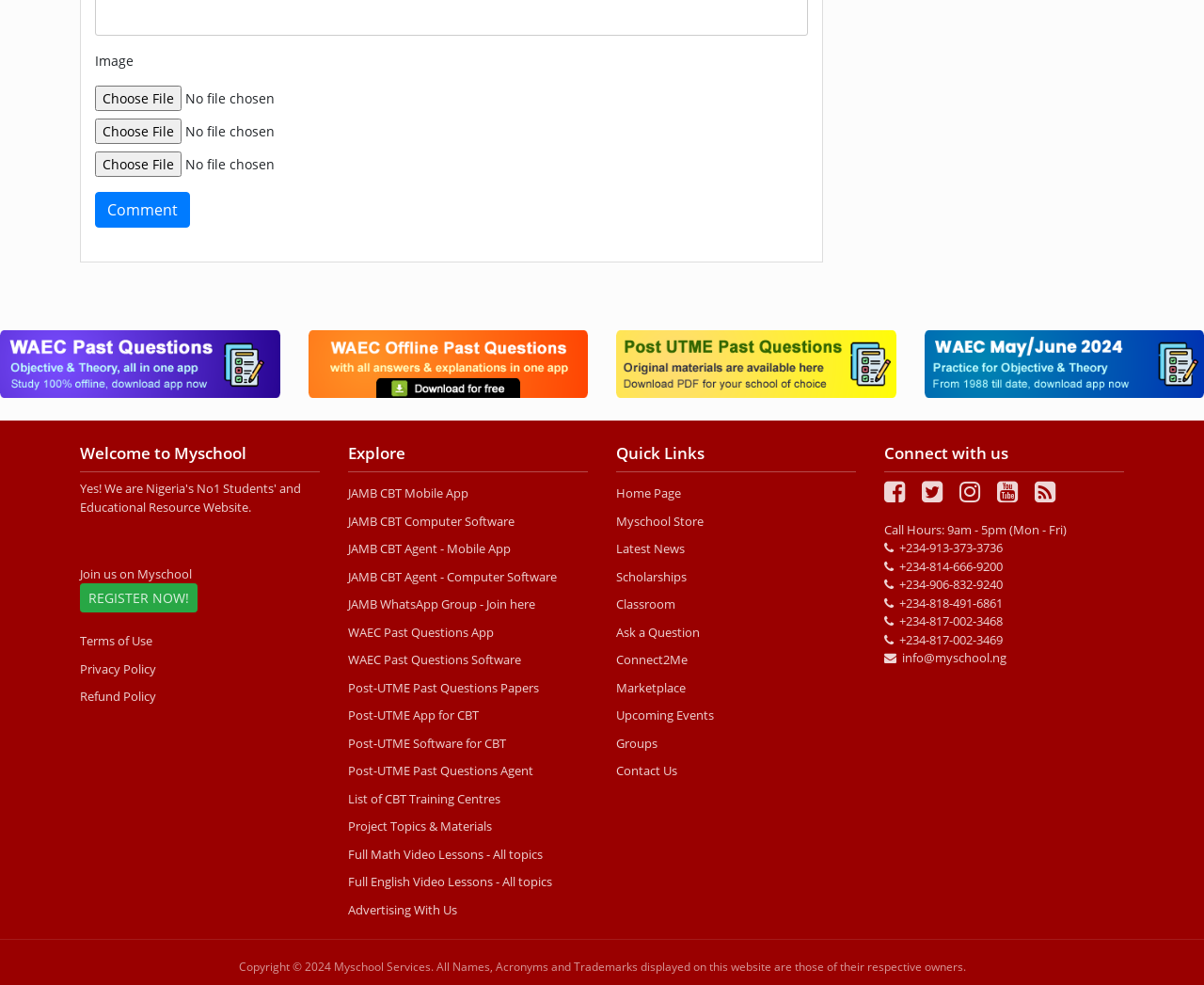Please reply to the following question using a single word or phrase: 
How many social media links are there at the bottom of the webpage?

5